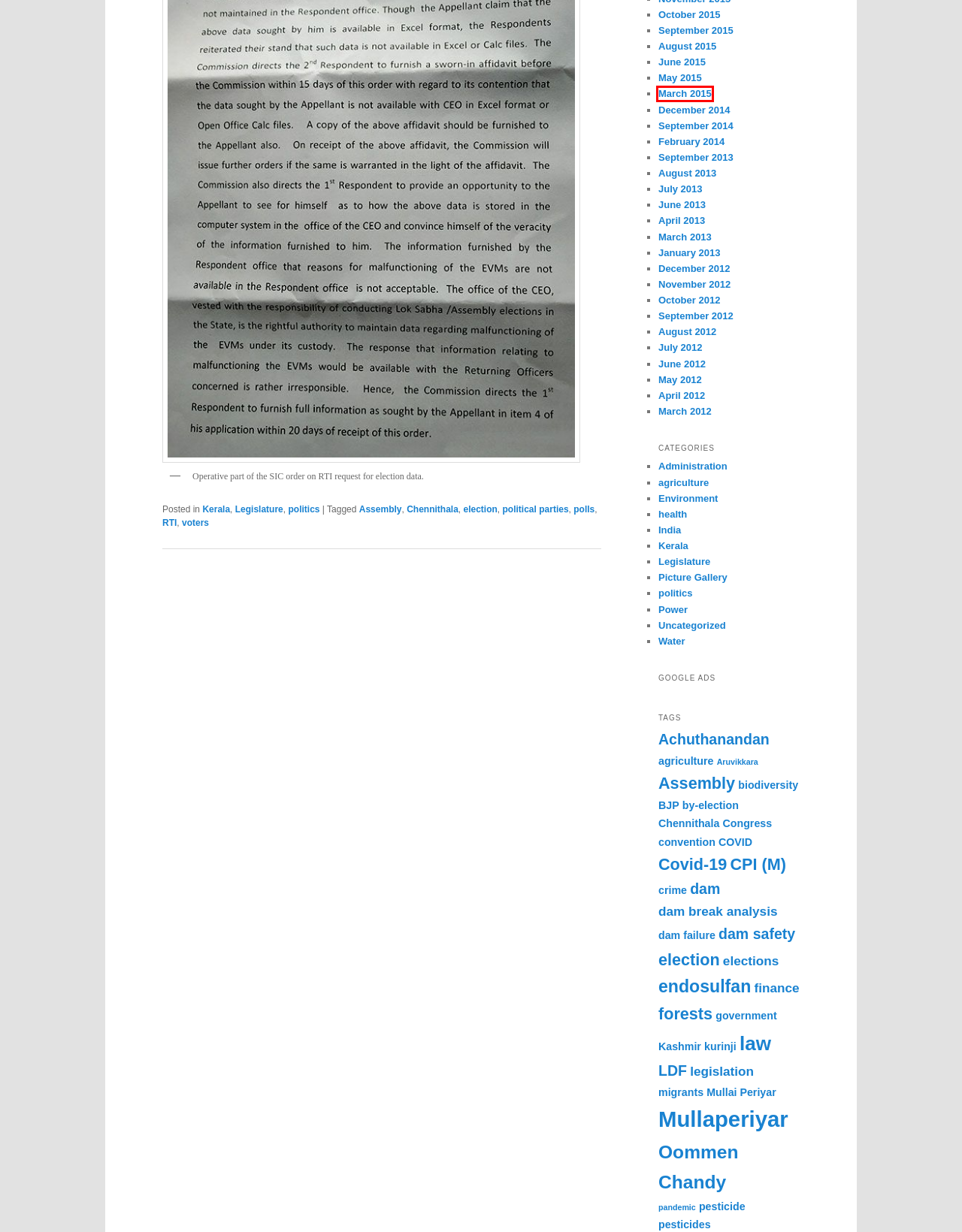Given a screenshot of a webpage with a red bounding box highlighting a UI element, choose the description that best corresponds to the new webpage after clicking the element within the red bounding box. Here are your options:
A. March | 2015 | Expert Eyes
B. dam failure | Expert Eyes
C. pesticide | Expert Eyes
D. by-election | Expert Eyes
E. August | 2013 | Expert Eyes
F. migrants | Expert Eyes
G. pandemic | Expert Eyes
H. December | 2014 | Expert Eyes

A